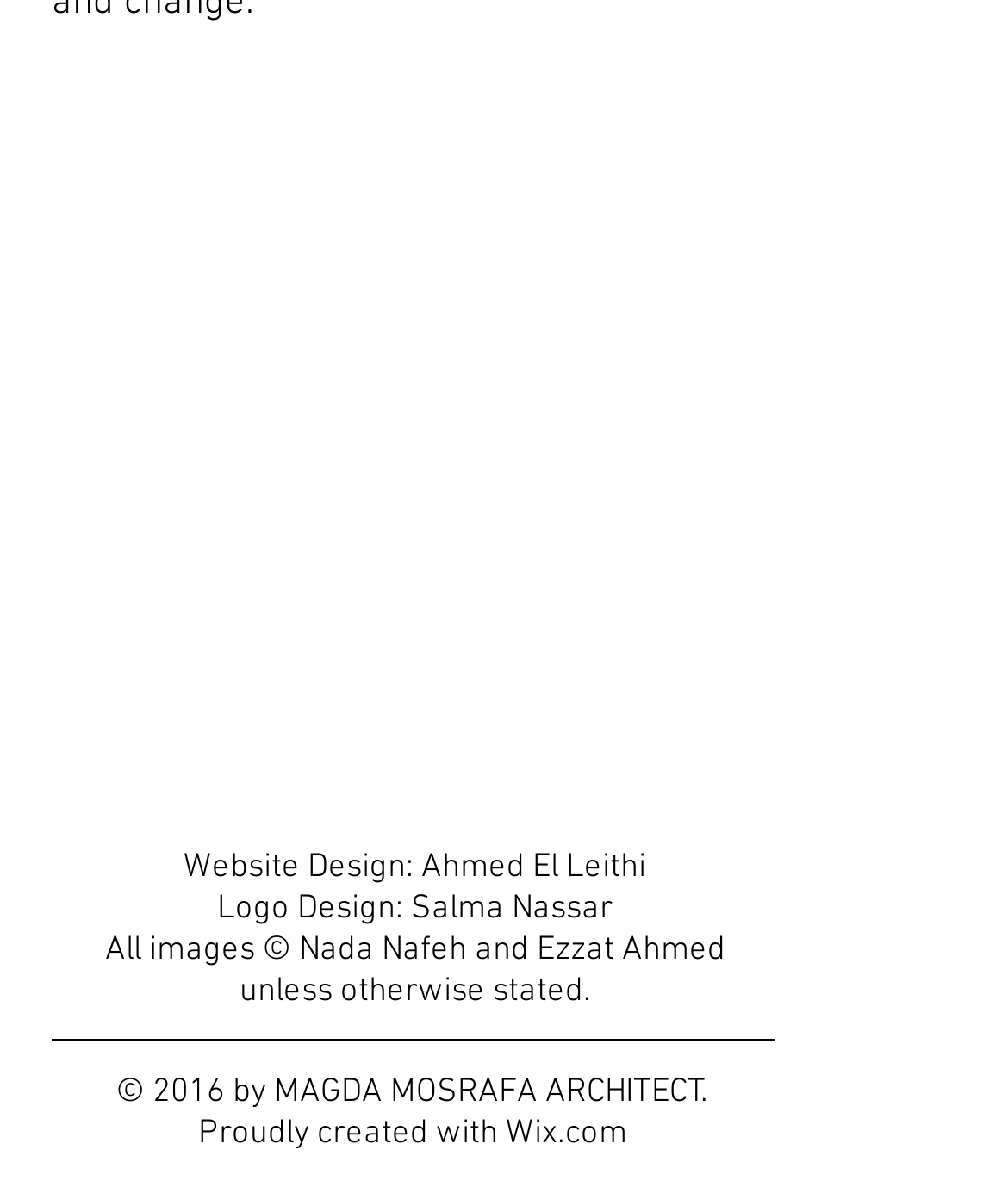Who owns the images on the website?
Using the information presented in the image, please offer a detailed response to the question.

The answer can be found by looking at the text 'All images © Nada Nafeh and Ezzat Ahmed unless otherwise stated' at the bottom of the webpage.